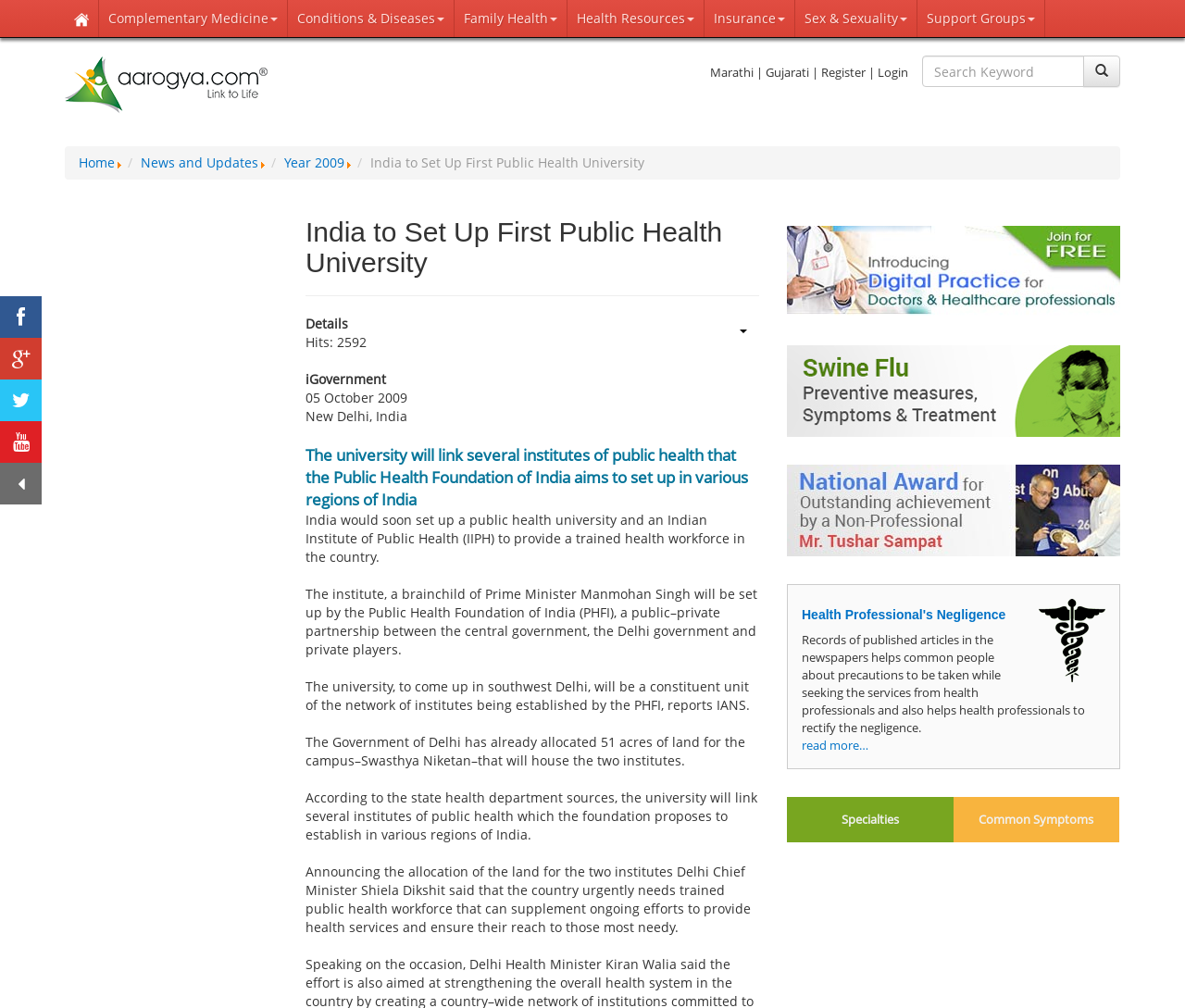Identify the bounding box coordinates of the clickable region necessary to fulfill the following instruction: "Read more about 'Health Professional's Negligence'". The bounding box coordinates should be four float numbers between 0 and 1, i.e., [left, top, right, bottom].

[0.677, 0.731, 0.733, 0.748]